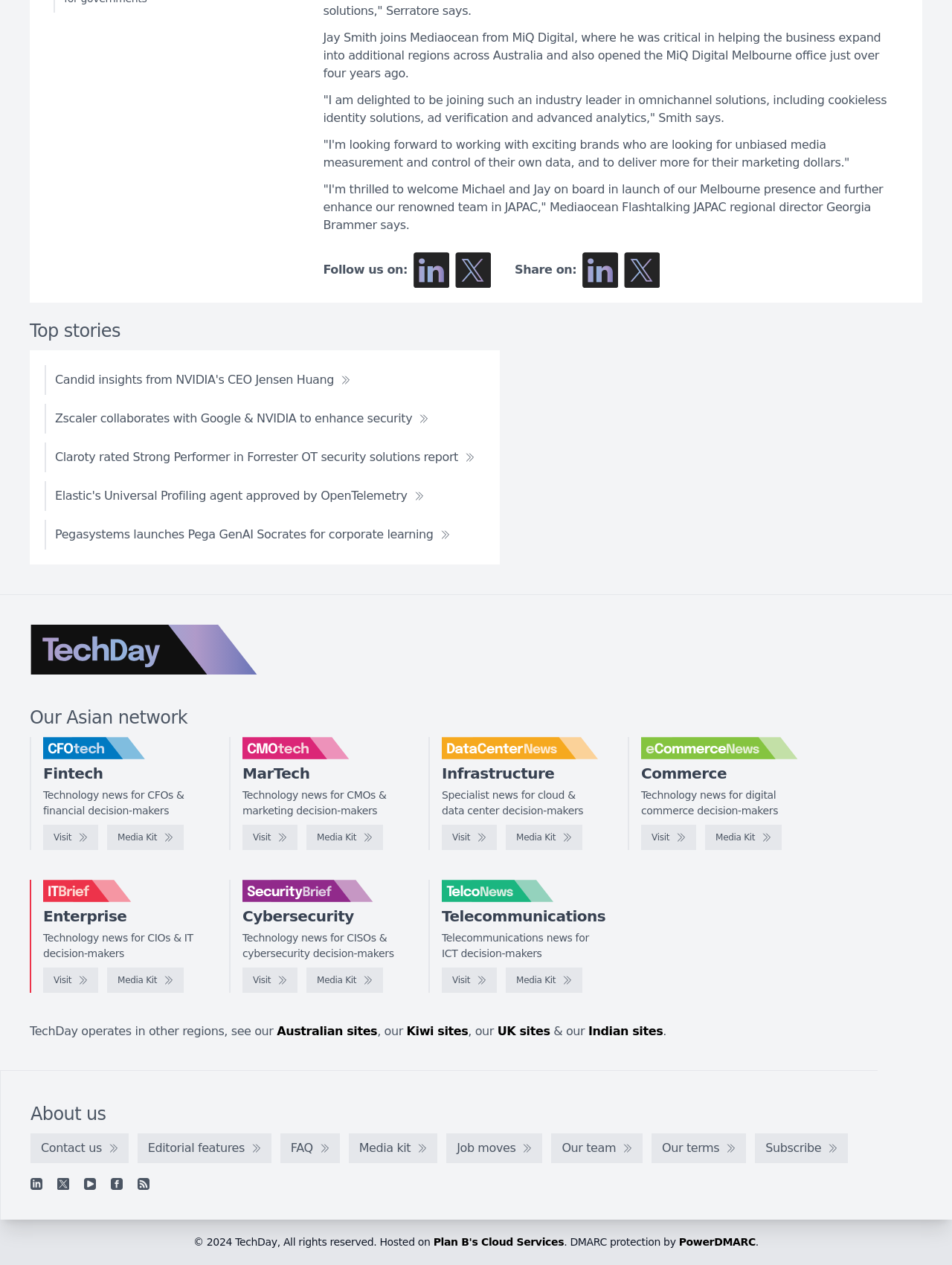Please identify the bounding box coordinates of the element I should click to complete this instruction: 'learn about the location'. The coordinates should be given as four float numbers between 0 and 1, like this: [left, top, right, bottom].

None